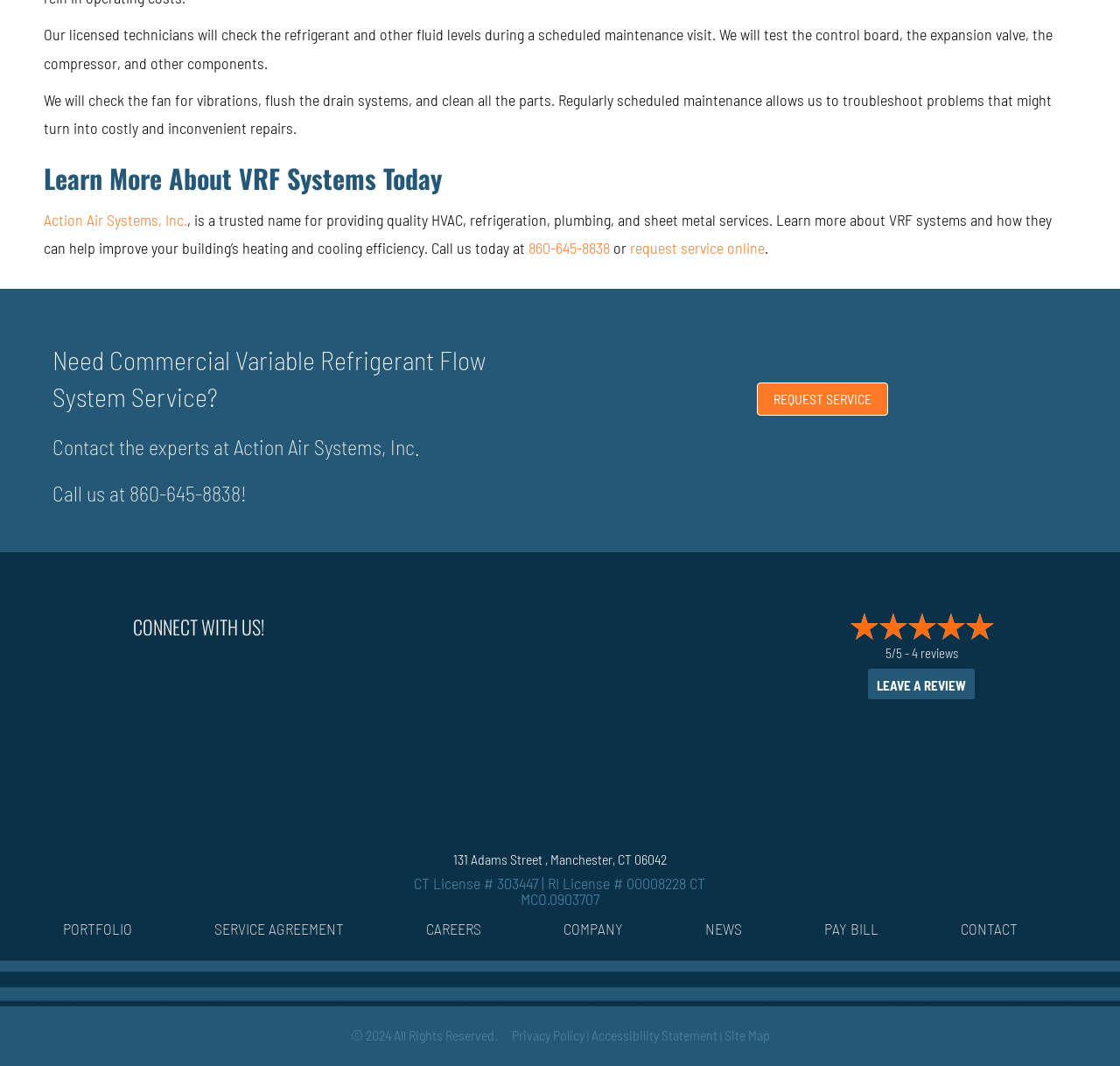What is the company's address?
Based on the image, answer the question with a single word or brief phrase.

131 Adams Street, Manchester, CT 06042